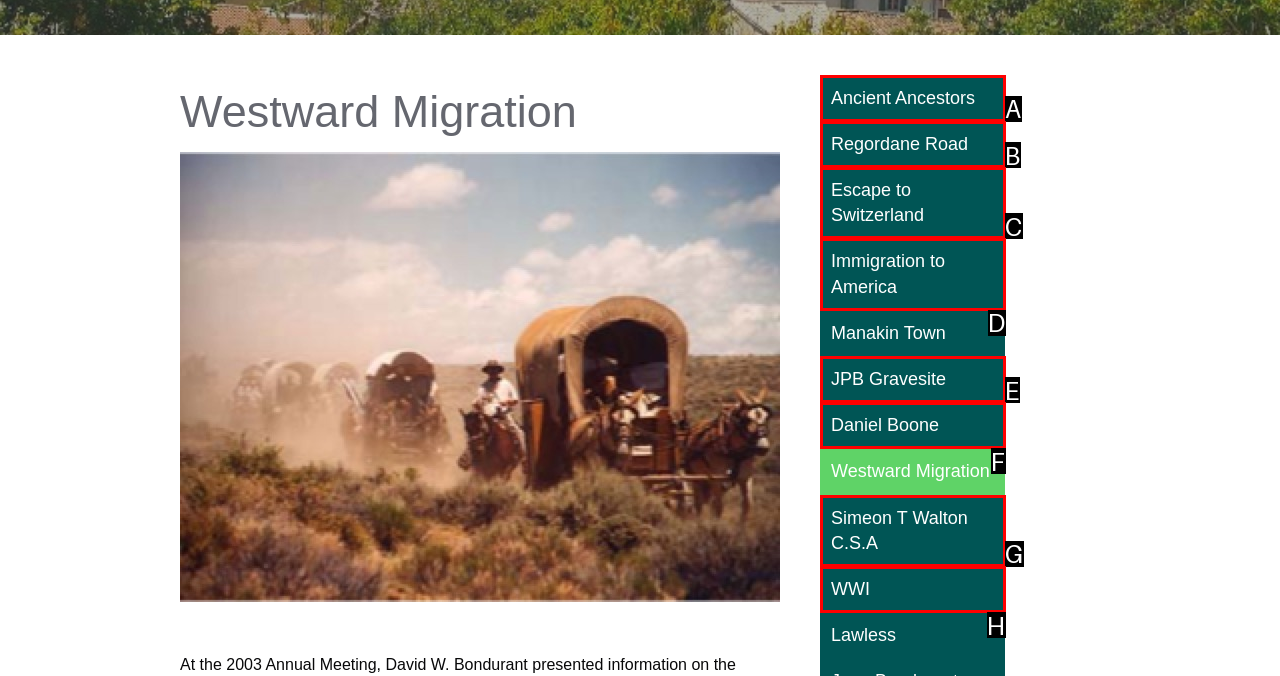Given the description: WWI, select the HTML element that best matches it. Reply with the letter of your chosen option.

H